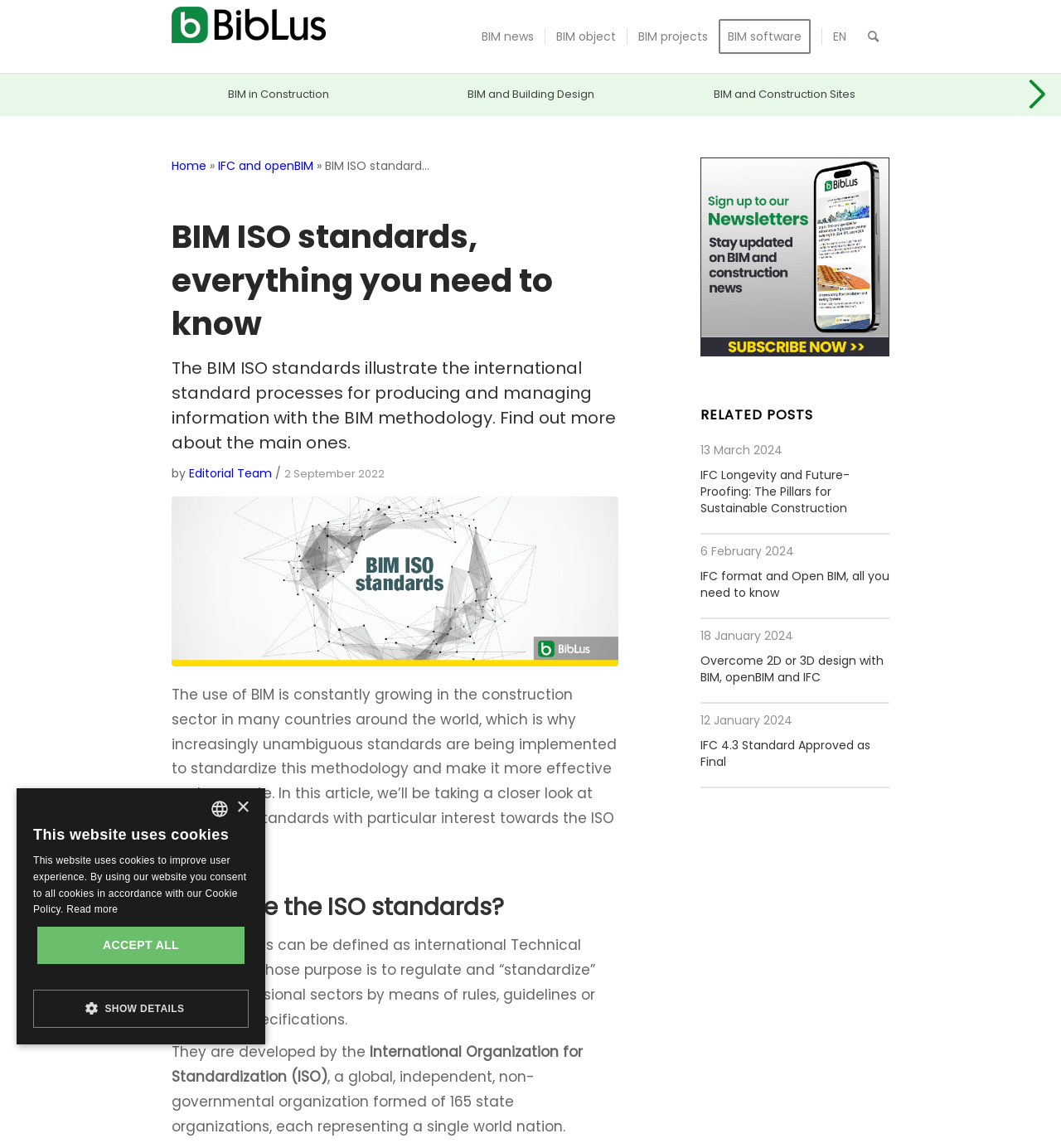Pinpoint the bounding box coordinates of the element that must be clicked to accomplish the following instruction: "Click on the Newsletter BibLus link". The coordinates should be in the format of four float numbers between 0 and 1, i.e., [left, top, right, bottom].

[0.661, 0.216, 0.838, 0.23]